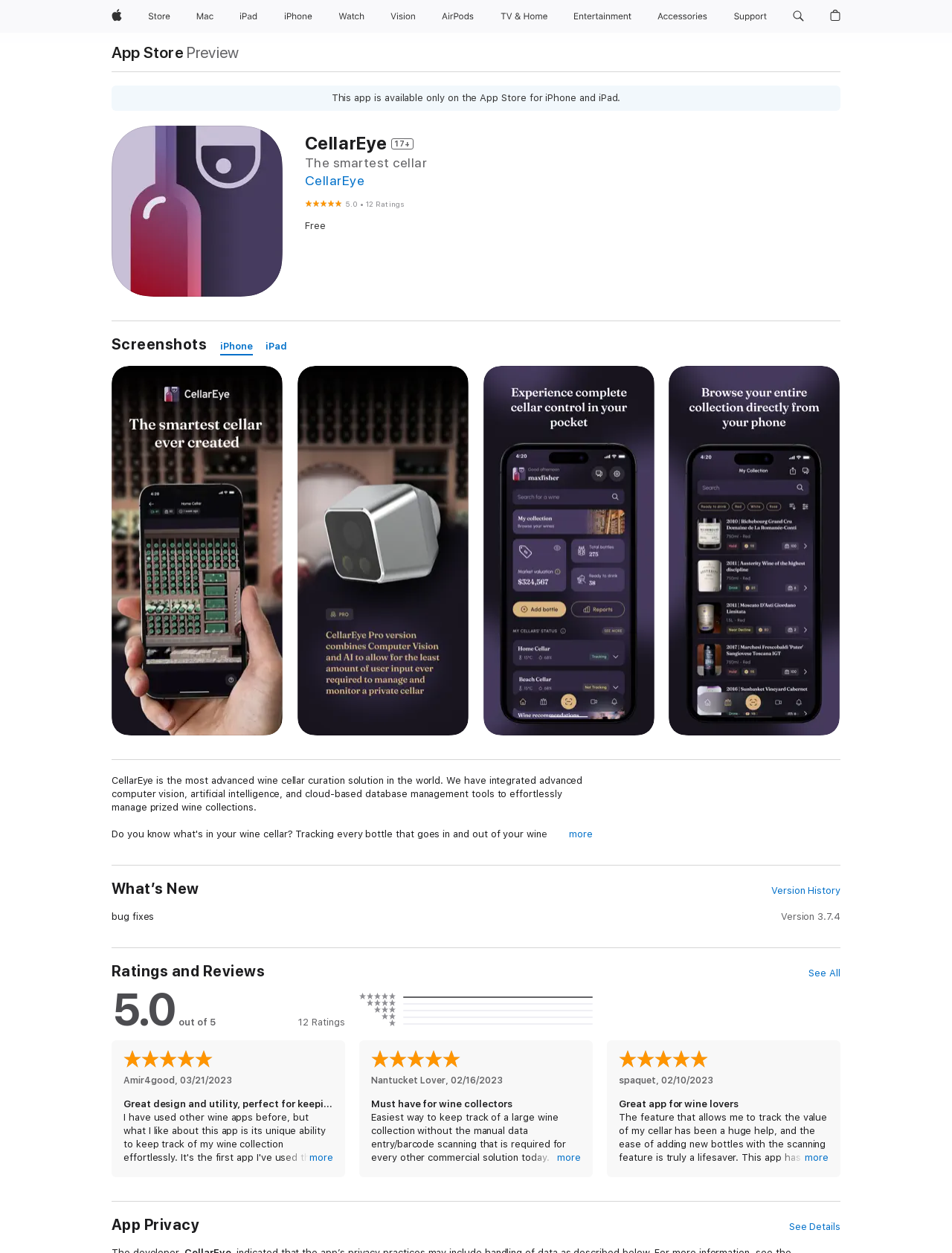Convey a detailed summary of the webpage, mentioning all key elements.

The webpage is about CellarEye, a wine cellar curation solution. At the top, there is a navigation menu with links to Apple, Store, Mac, iPad, iPhone, Watch, Vision, AirPods, TV and Home, Entertainment, Accessories, and Support. Each link has an accompanying image. Below the navigation menu, there are two buttons: "Search apple.com" and "Shopping Bag".

The main content of the page is divided into sections. The first section has a heading "CellarEye 17+" and describes the app as "The smartest cellar". There is a link to CellarEye and a rating of 5 out of 5 with 12 ratings. The app is free to download.

The next section is titled "Screenshots" and has links to iPhone and iPad screenshots. Below this, there is a section titled "Description" that provides a detailed description of CellarEye. The app is described as an advanced wine cellar curation solution that uses computer vision, artificial intelligence, and cloud-based database management tools to manage wine collections. The description also highlights the app's features, including scanning wine labels, inventory management, and valuation of the cellar.

The features are listed in two categories: publicly available features and PRO features. The publicly available features include scanning wine labels, inventory map, and valuation of the cellar. The PRO features include automatic notification after a bottle is moved or removed.